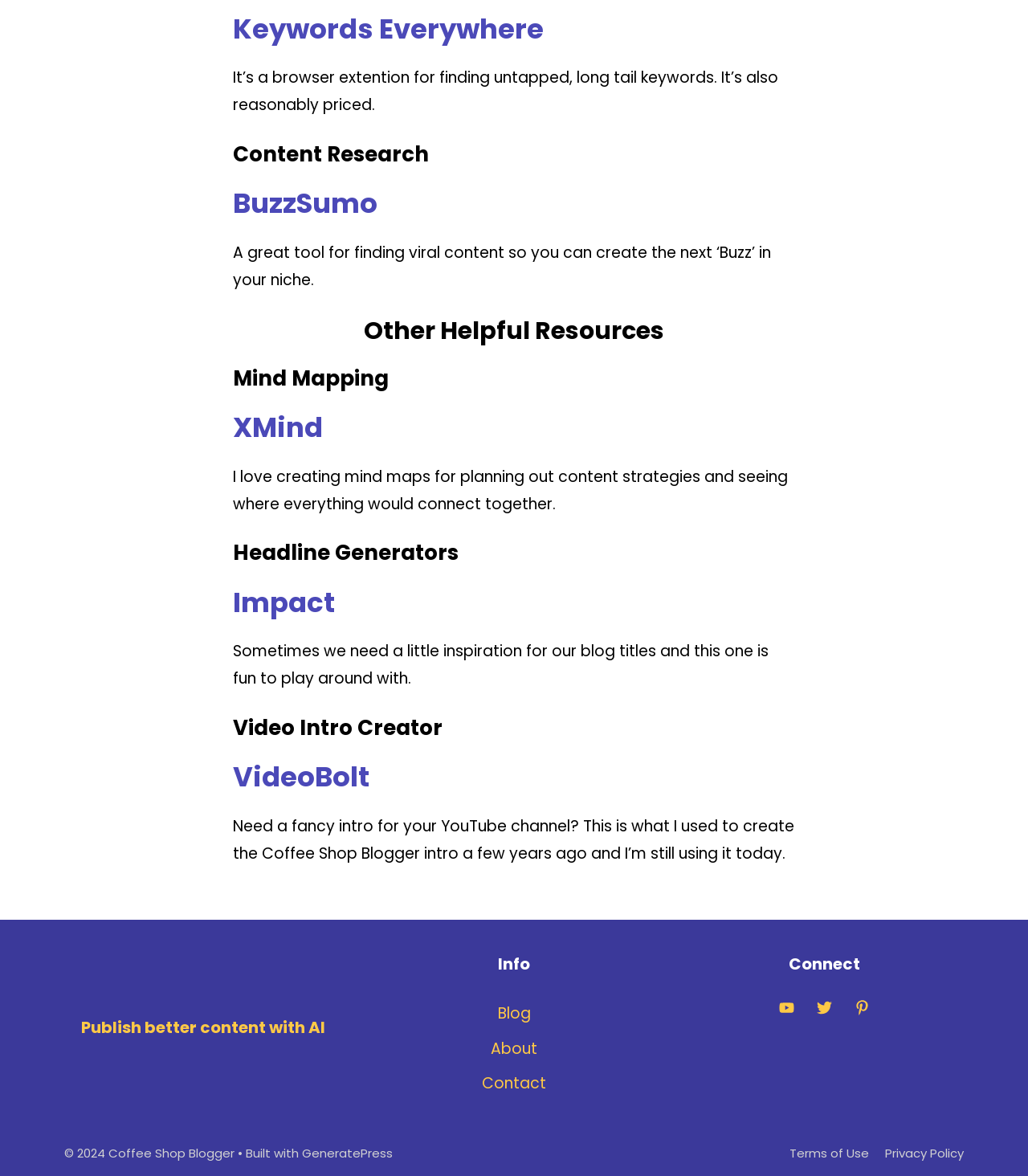What is 'XMind' used for?
Examine the image and provide an in-depth answer to the question.

The webpage mentions 'XMind' as a tool for mind mapping, which is a visual representation of ideas and concepts, suggesting that it's used for planning and organizing content strategies.